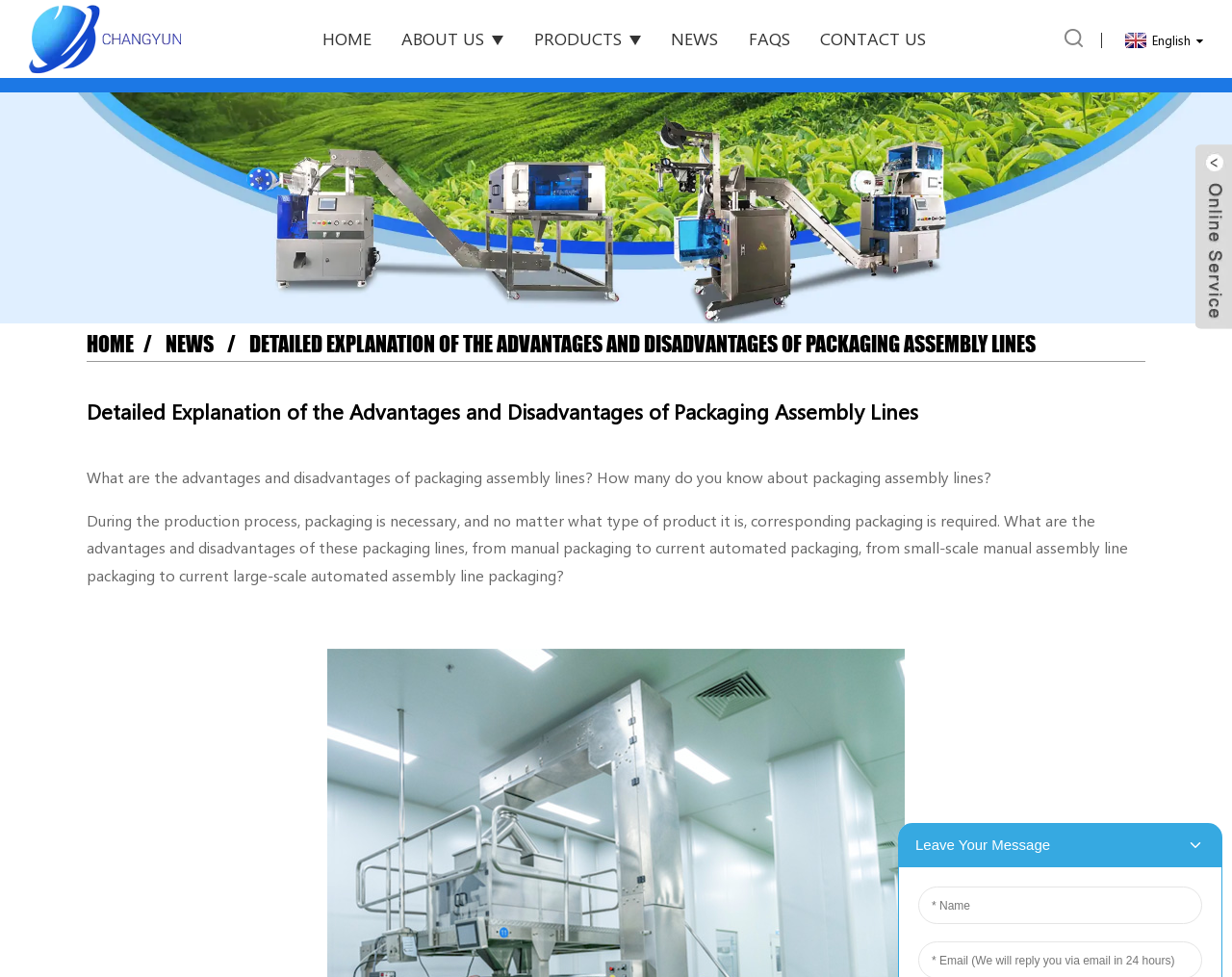Please locate the clickable area by providing the bounding box coordinates to follow this instruction: "switch to English".

[0.909, 0.032, 0.977, 0.049]